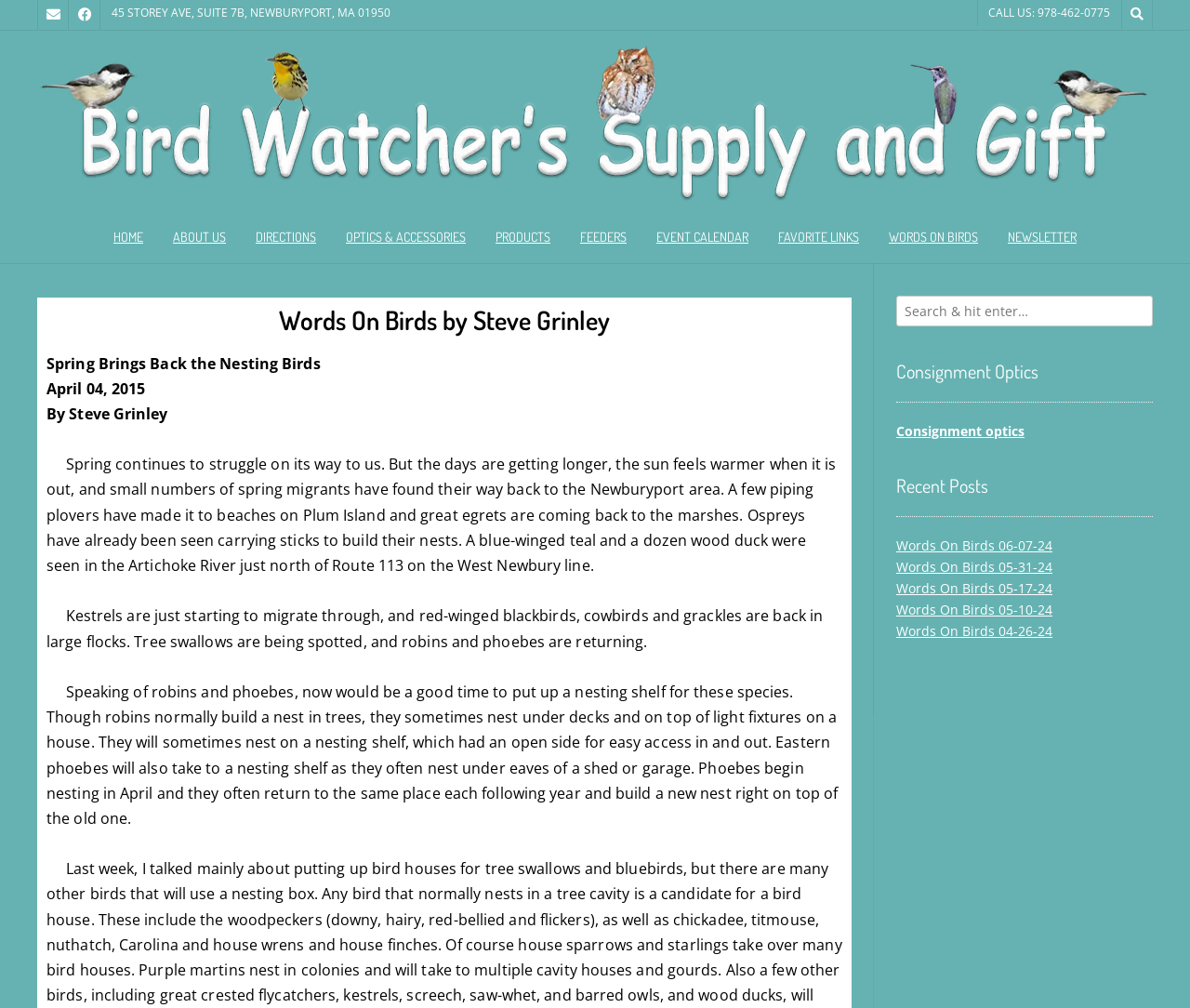Give a one-word or short-phrase answer to the following question: 
What is the address of the store?

45 STOREY AVE, SUITE 7B, NEWBURYPORT, MA 01950